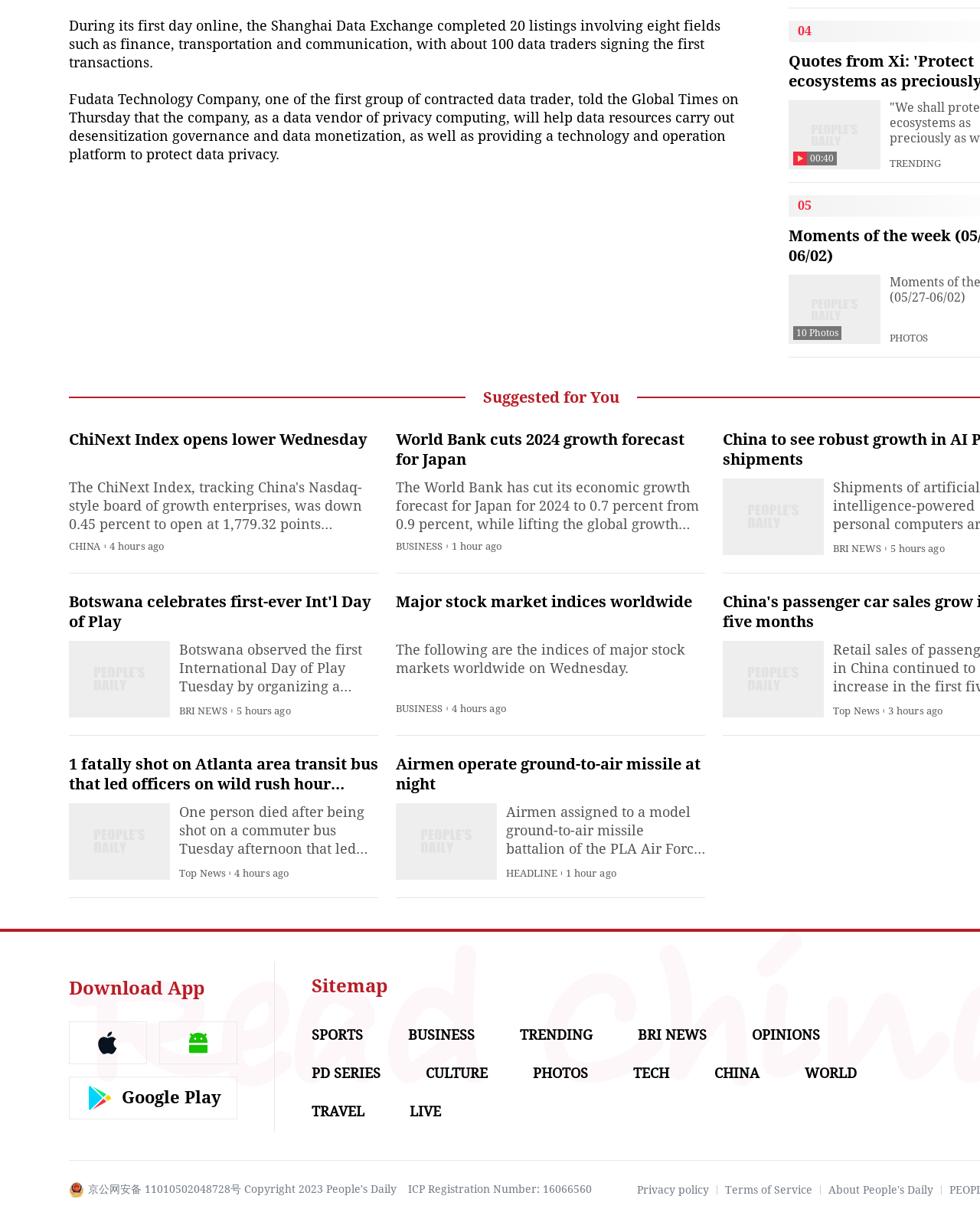What is the name of the app that can be downloaded?
Provide a detailed and extensive answer to the question.

The app that can be downloaded is the People's Daily English language App, which provides access to breaking news, China news, world news, and videos.